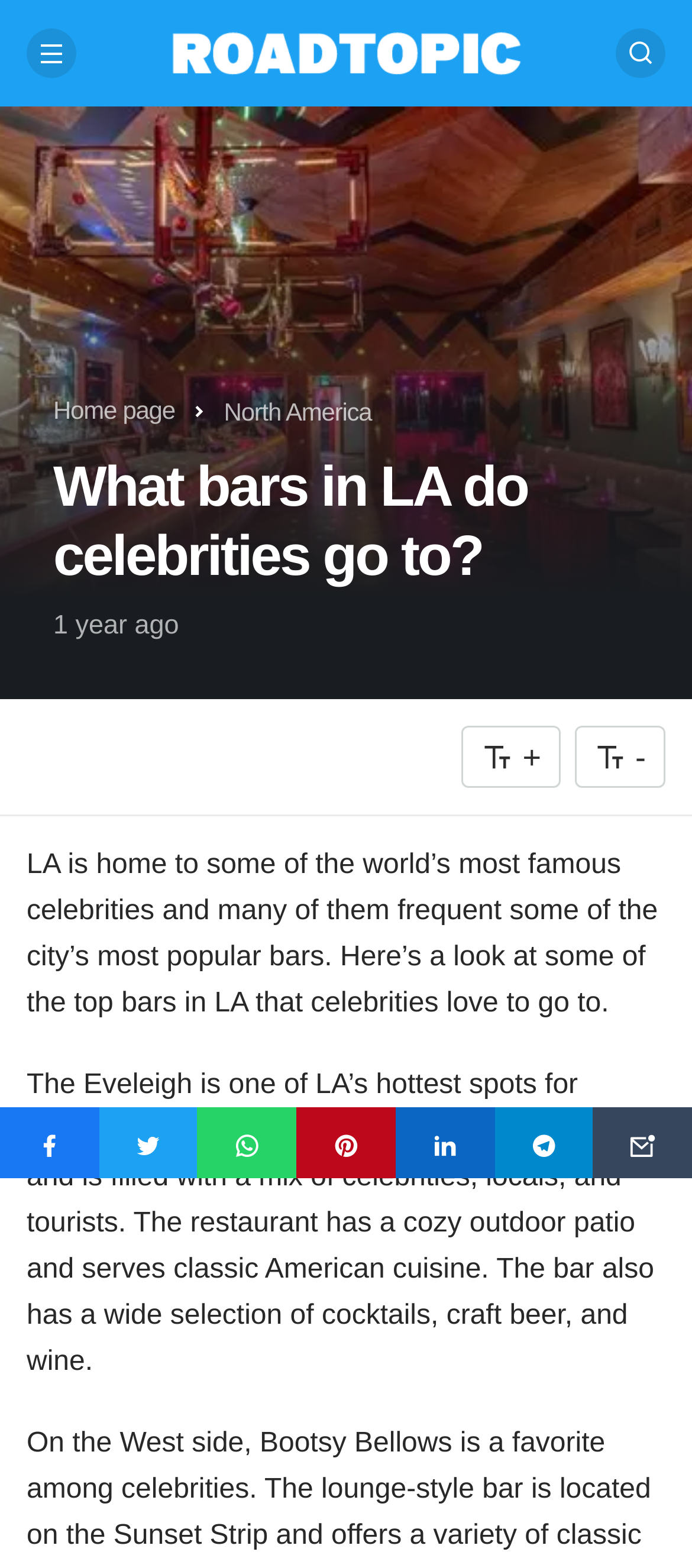Identify the primary heading of the webpage and provide its text.

What bars in LA do celebrities go to?